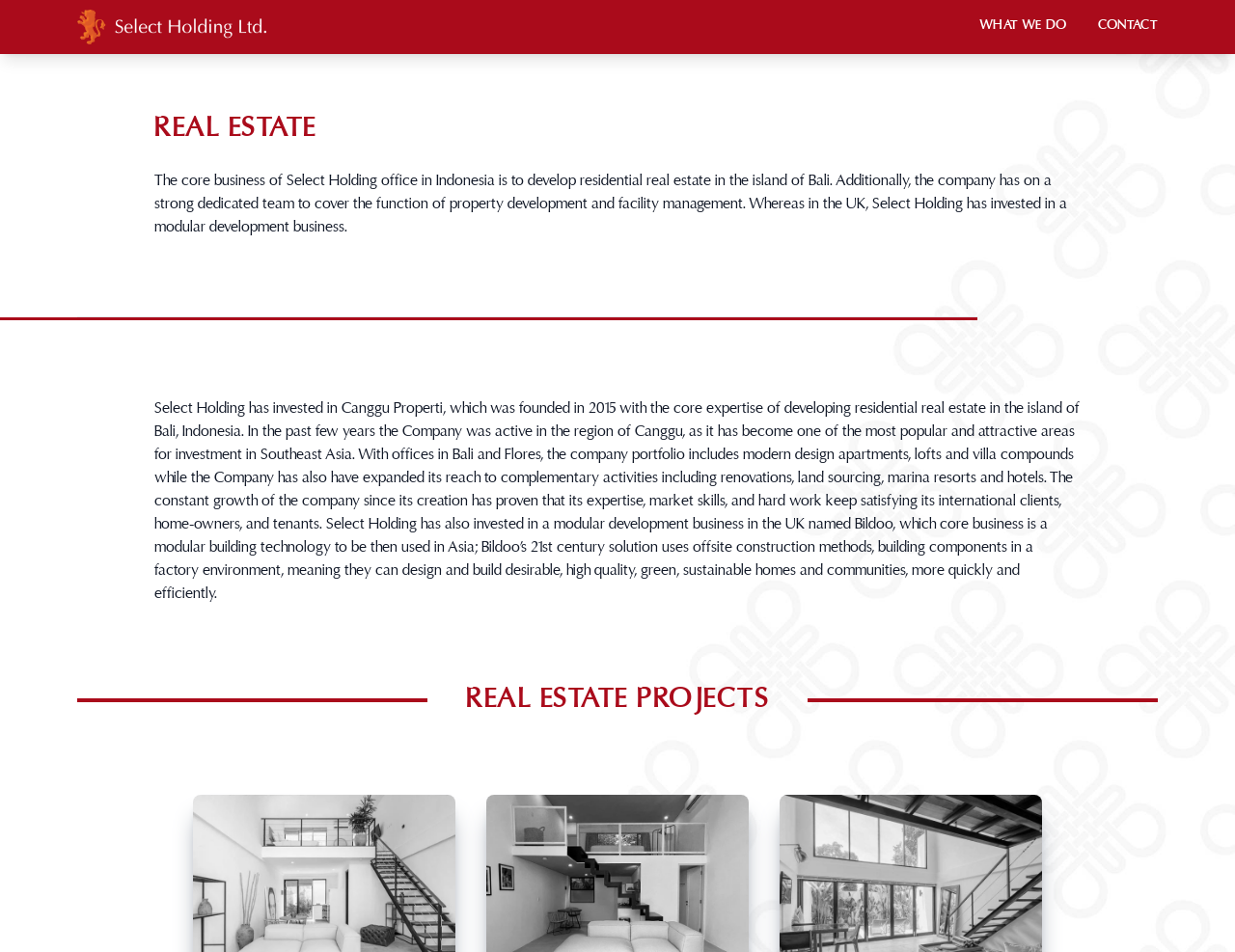What is the name of the modular development business in the UK?
Provide a one-word or short-phrase answer based on the image.

Bildoo